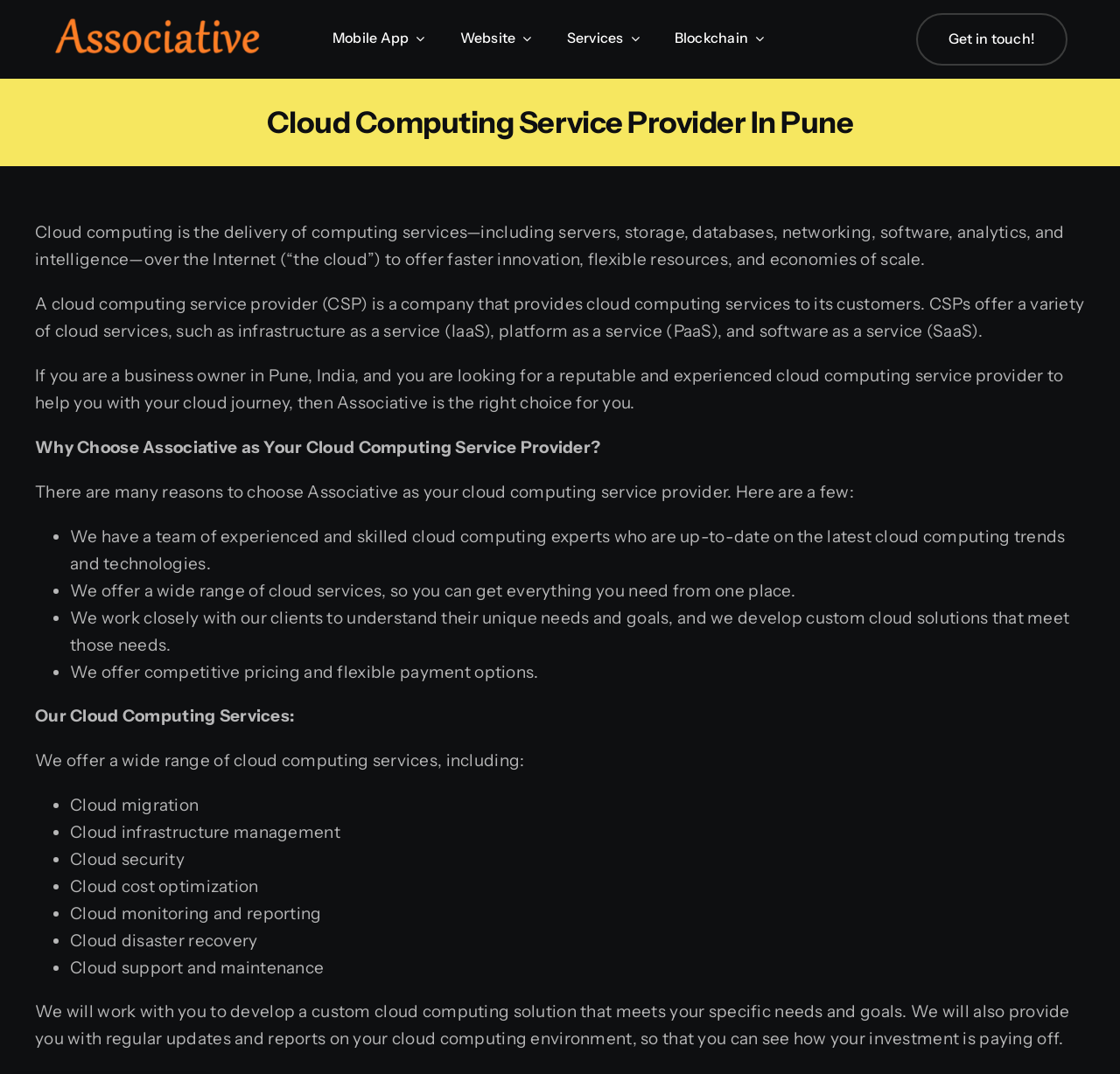Identify the bounding box coordinates for the UI element mentioned here: "Mobile App". Provide the coordinates as four float values between 0 and 1, i.e., [left, top, right, bottom].

[0.297, 0.028, 0.379, 0.045]